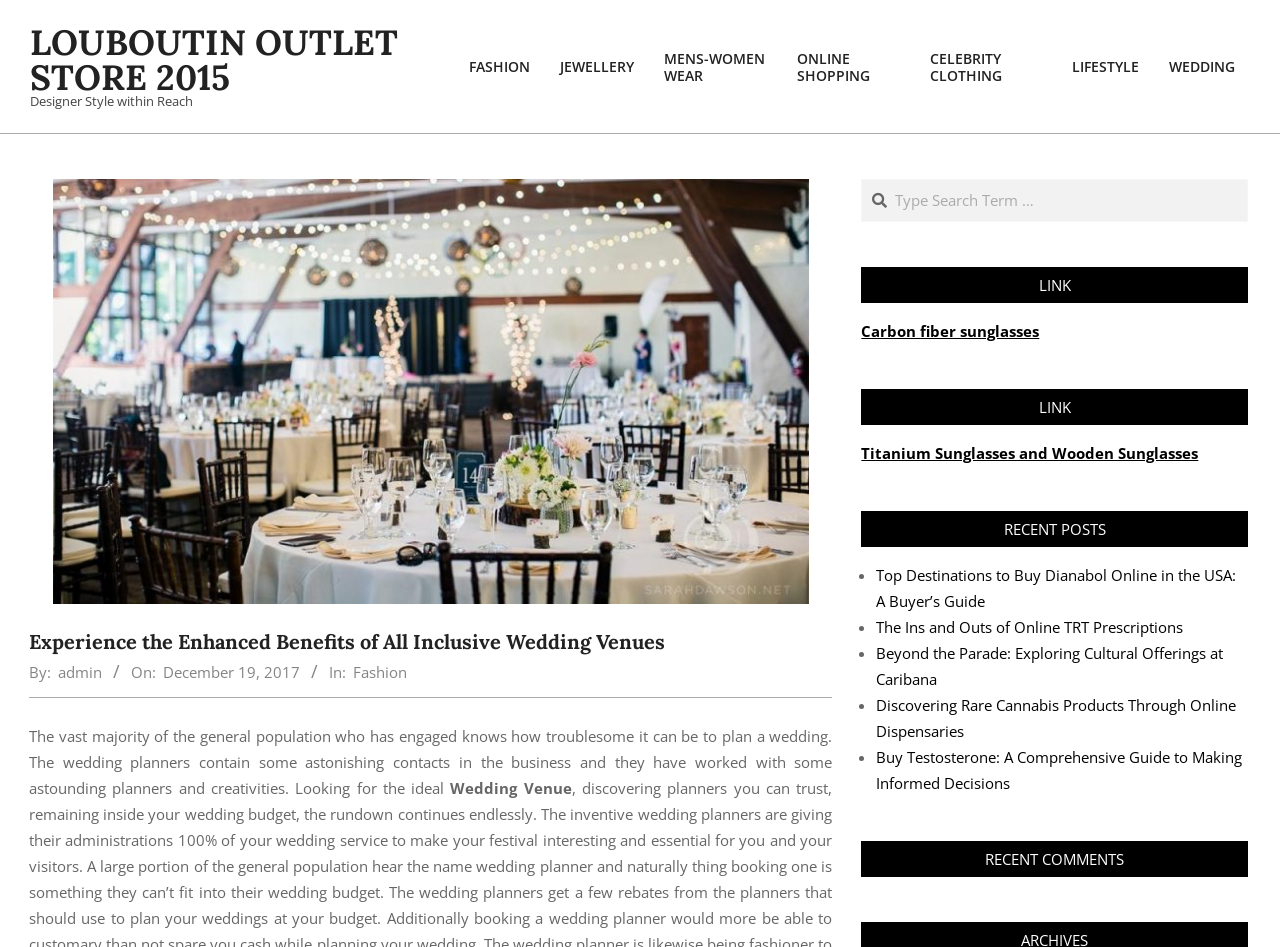Locate and extract the text of the main heading on the webpage.

Experience the Enhanced Benefits of All Inclusive Wedding Venues